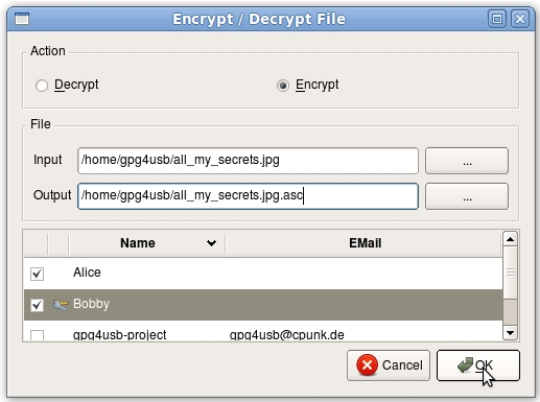Who is the selected user in the selection box?
Refer to the image and answer the question using a single word or phrase.

Bobby